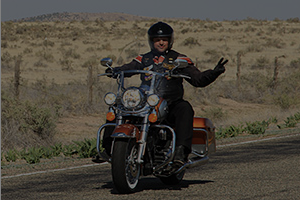Describe the image thoroughly.

An adventurous motorcyclist, clad in a leather jacket and helmet, confidently rides a gleaming motorcycle along a serene highway. The backdrop features a vast, sunlit desert landscape dotted with sparse vegetation, creating a sense of freedom and exploration. With a cheerful expression, the rider holds up a peace sign, embodying the spirit of camaraderie and joy that comes with motorcycle touring. This image captures the essence of the Reuthers Motorcycle Dream Tour, which promises unforgettable experiences on the open road, inviting enthusiasts to embark on their own thrilling journeys.